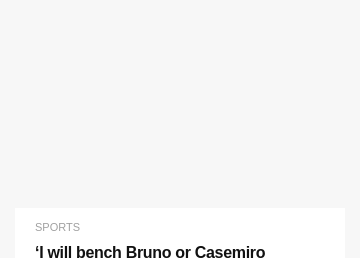Respond to the following question using a concise word or phrase: 
Who is the manager of Manchester United?

Erik ten Hag